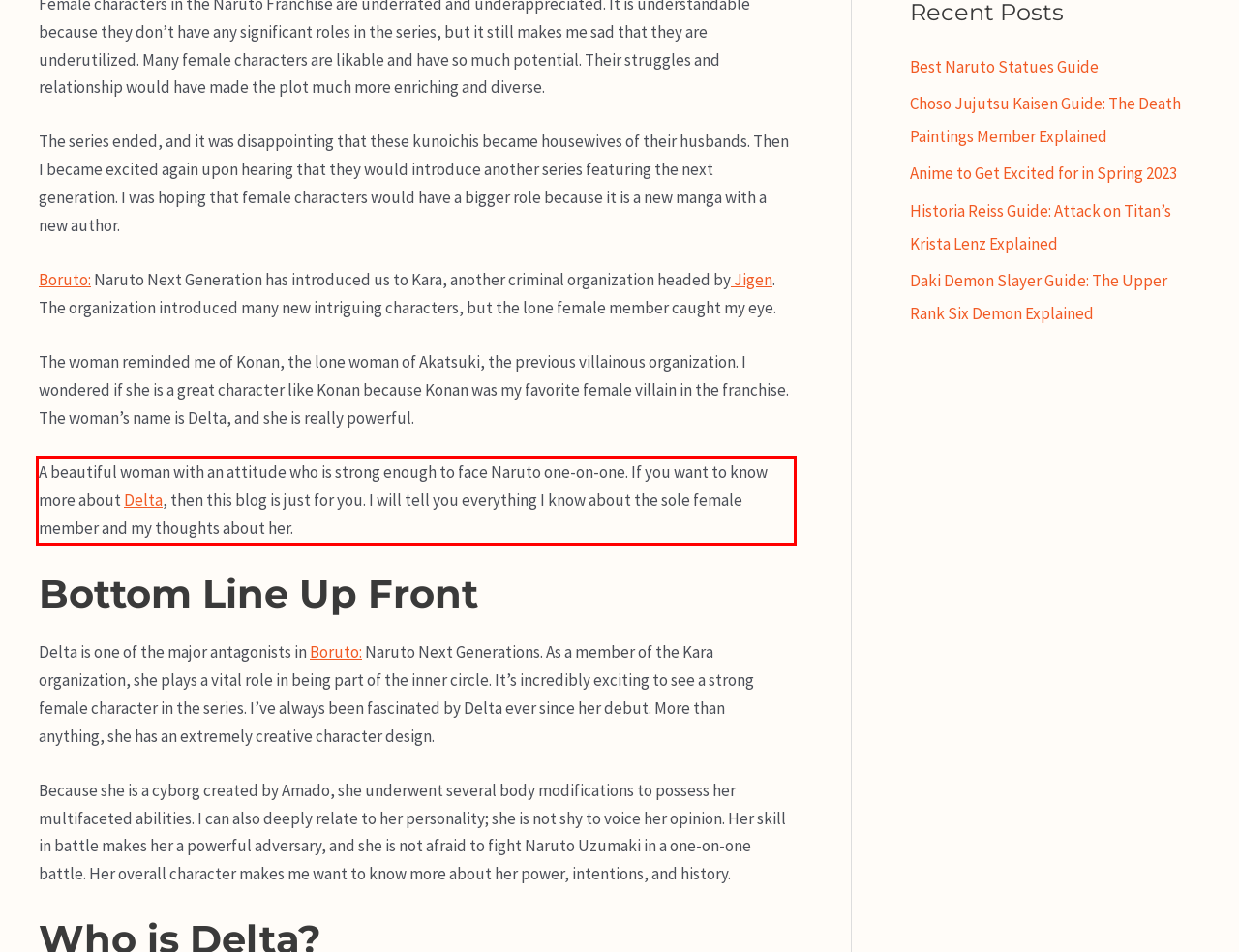View the screenshot of the webpage and identify the UI element surrounded by a red bounding box. Extract the text contained within this red bounding box.

A beautiful woman with an attitude who is strong enough to face Naruto one-on-one. If you want to know more about Delta, then this blog is just for you. I will tell you everything I know about the sole female member and my thoughts about her.